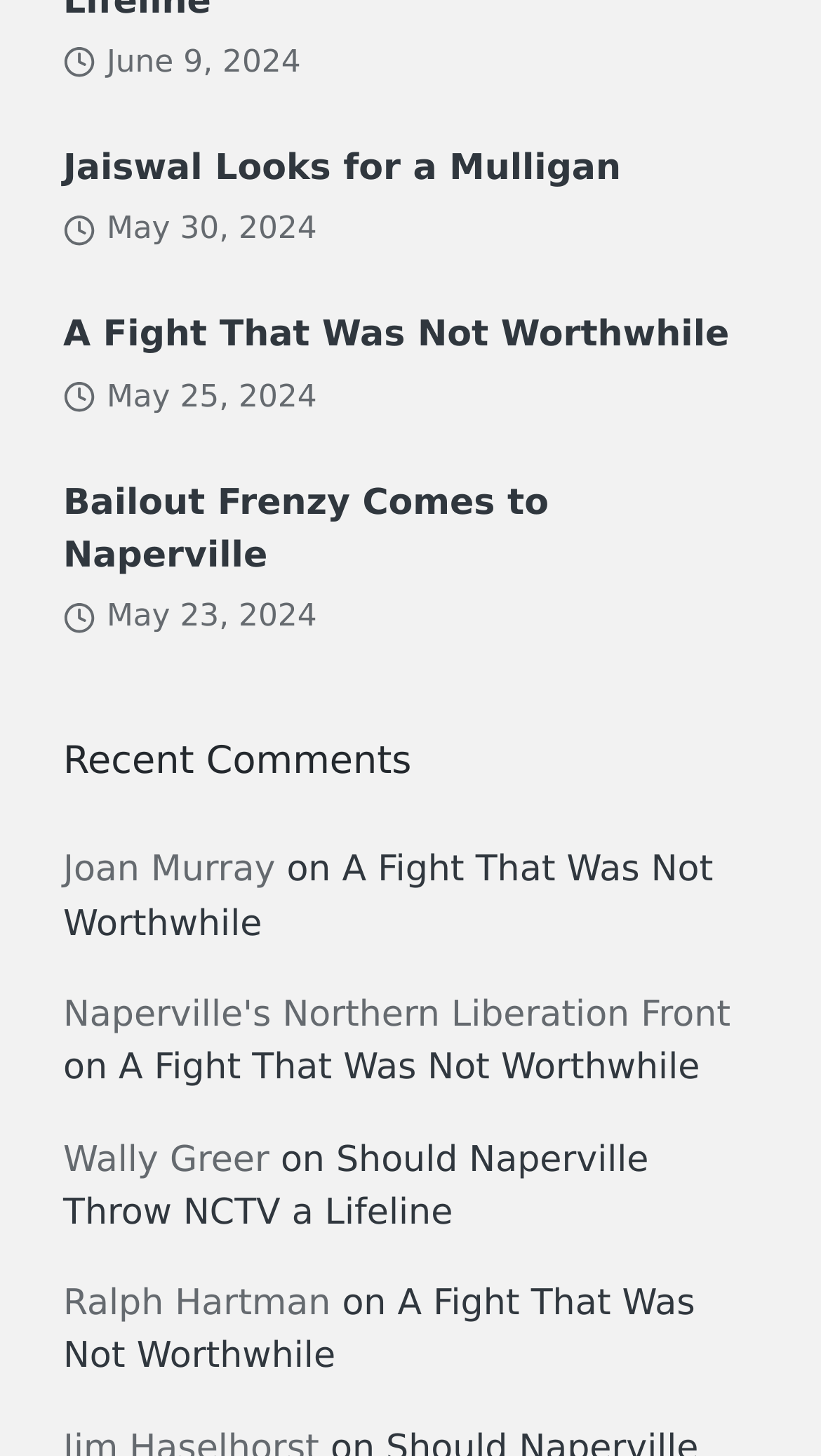Reply to the question with a brief word or phrase: What is the section title above the comments?

Recent Comments